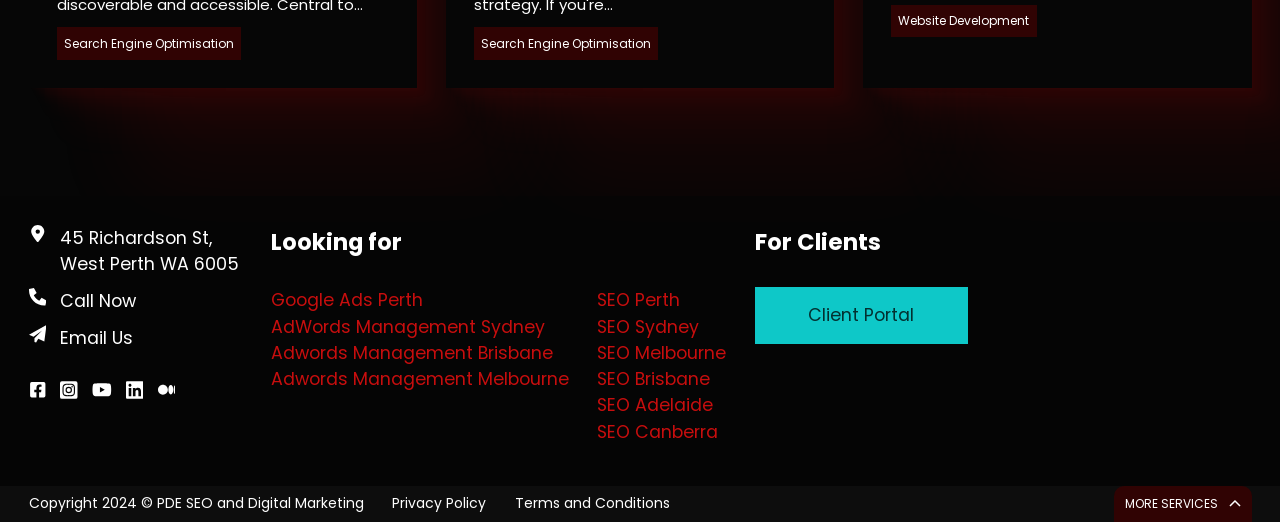Please respond to the question with a concise word or phrase:
What services are offered by PDE SEO and Digital Marketing?

SEO, AdWords Management, etc.